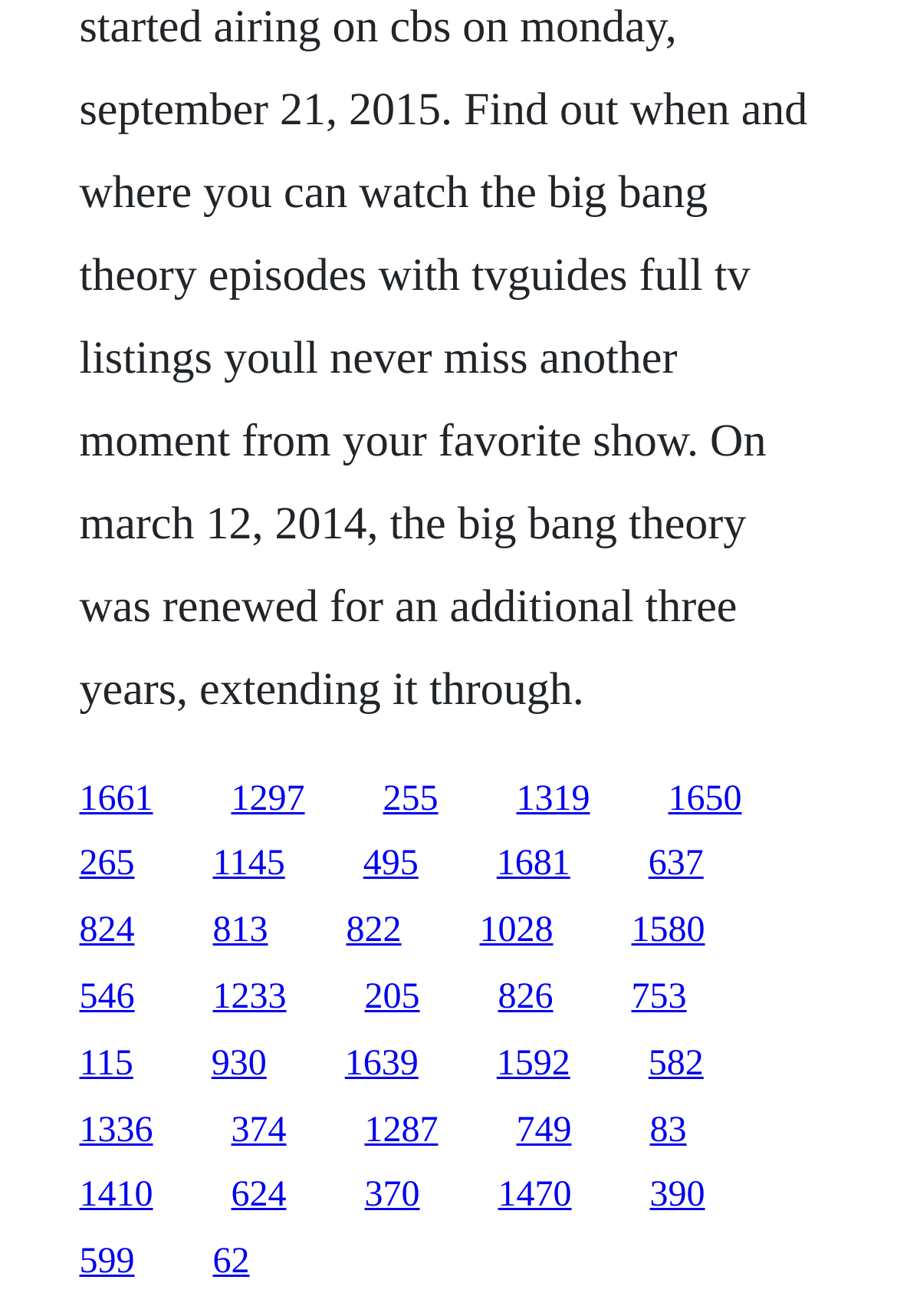Using the information shown in the image, answer the question with as much detail as possible: How many links are in the top half of the webpage?

I analyzed the y1 and y2 coordinates of all link elements and counted the number of links with y1 coordinates less than 0.5, which is 15, indicating they are in the top half of the webpage.